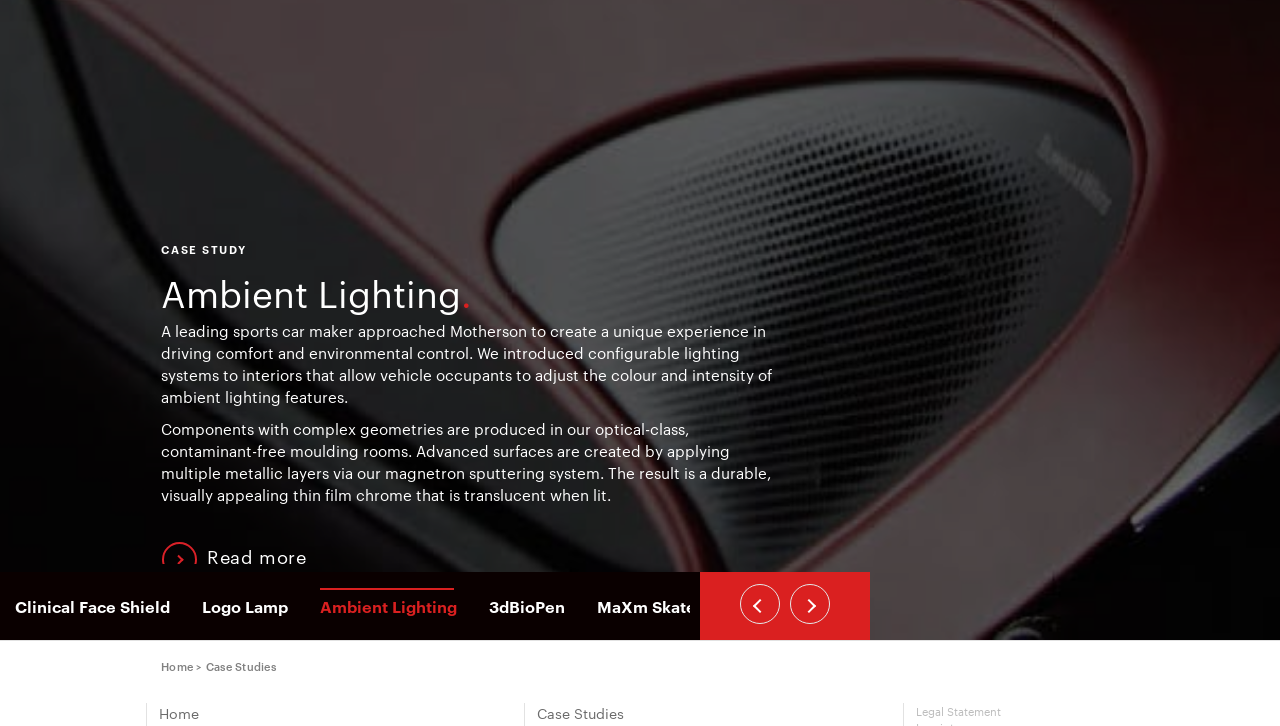Using the description "parent_node: Home title="Scroll to Top"", predict the bounding box of the relevant HTML element.

[0.931, 0.76, 0.969, 0.826]